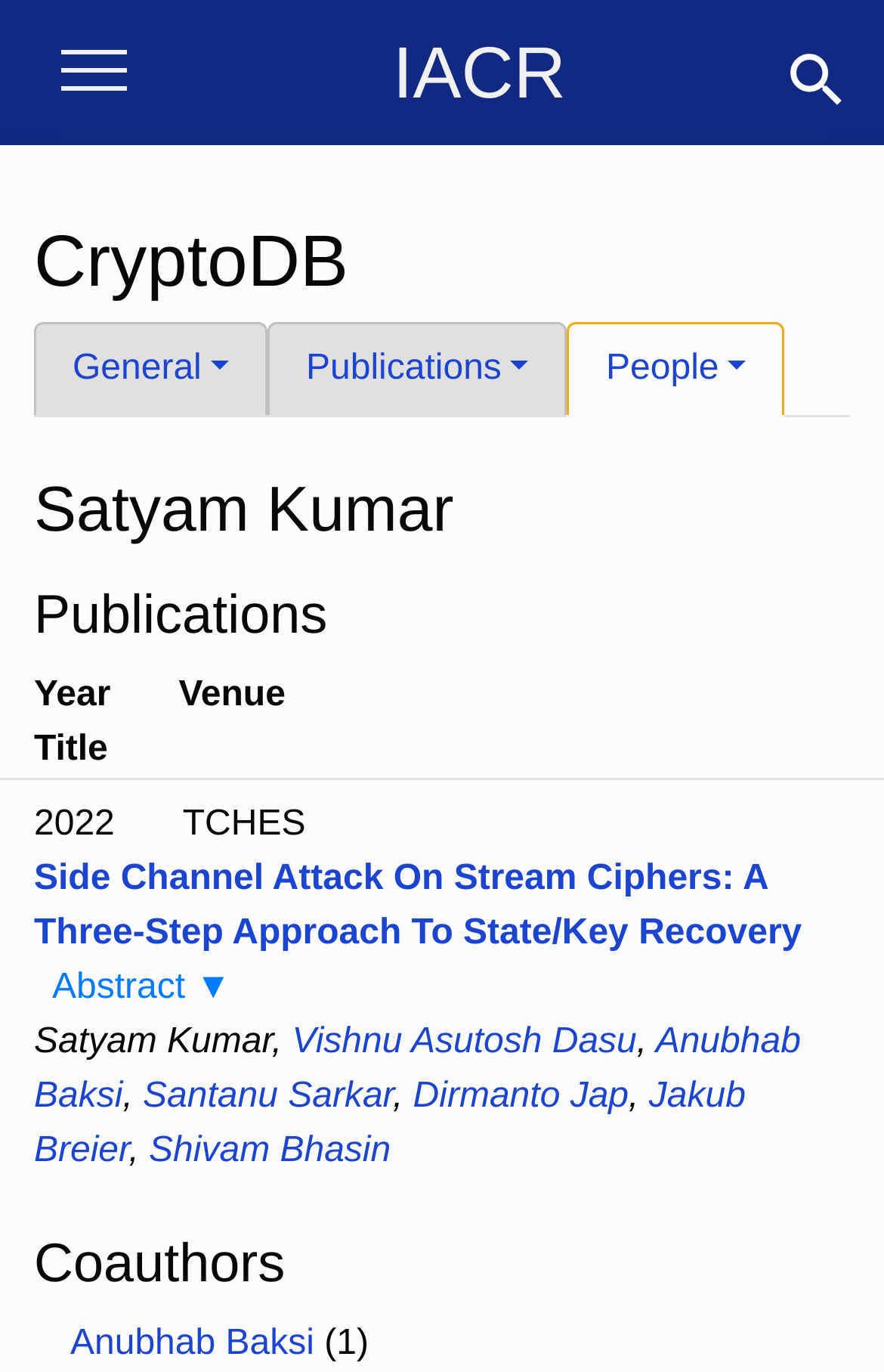Please locate the UI element described by "People" and provide its bounding box coordinates.

[0.642, 0.235, 0.888, 0.303]